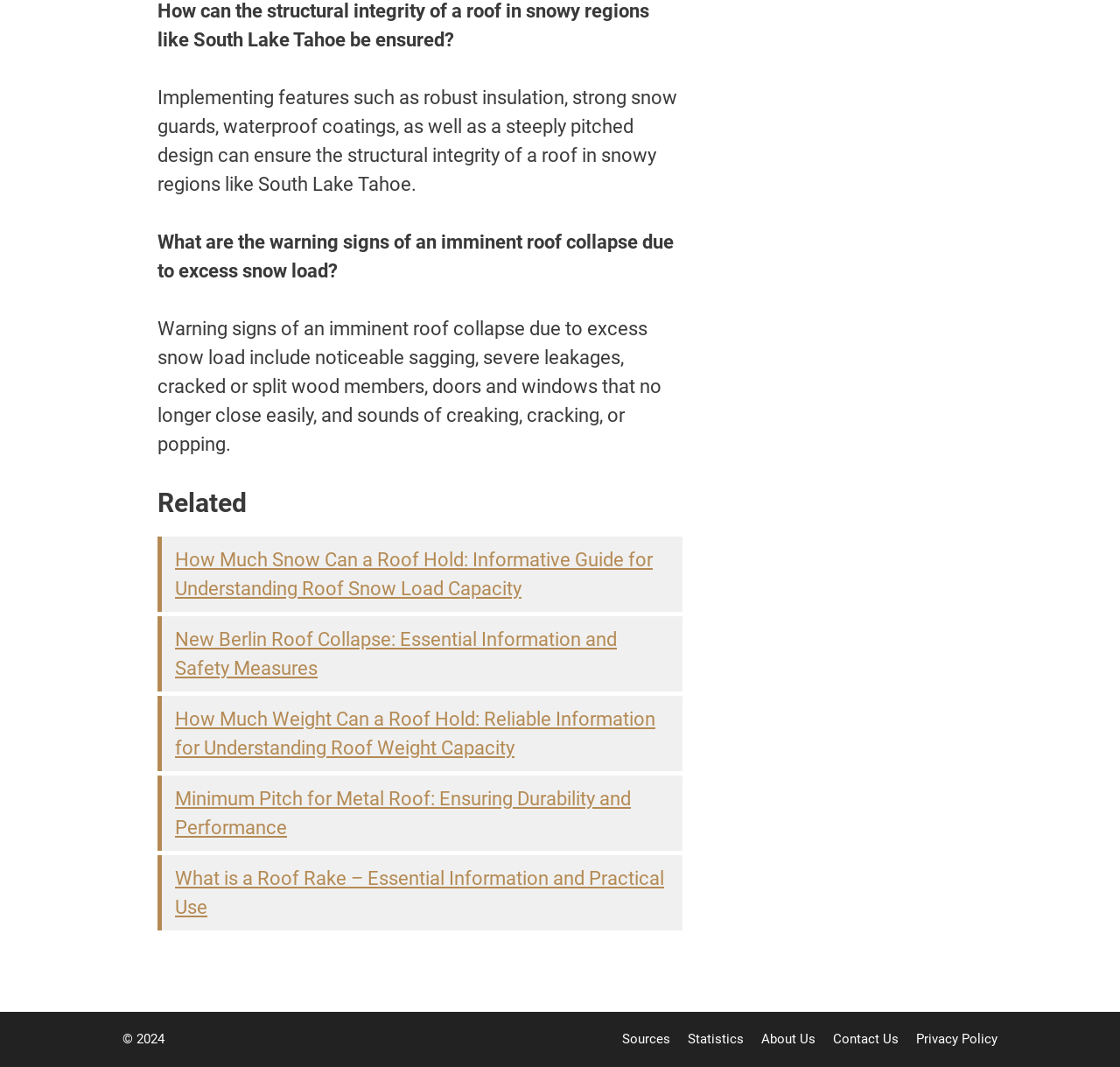Answer the following in one word or a short phrase: 
What is the copyright year of the website?

2024